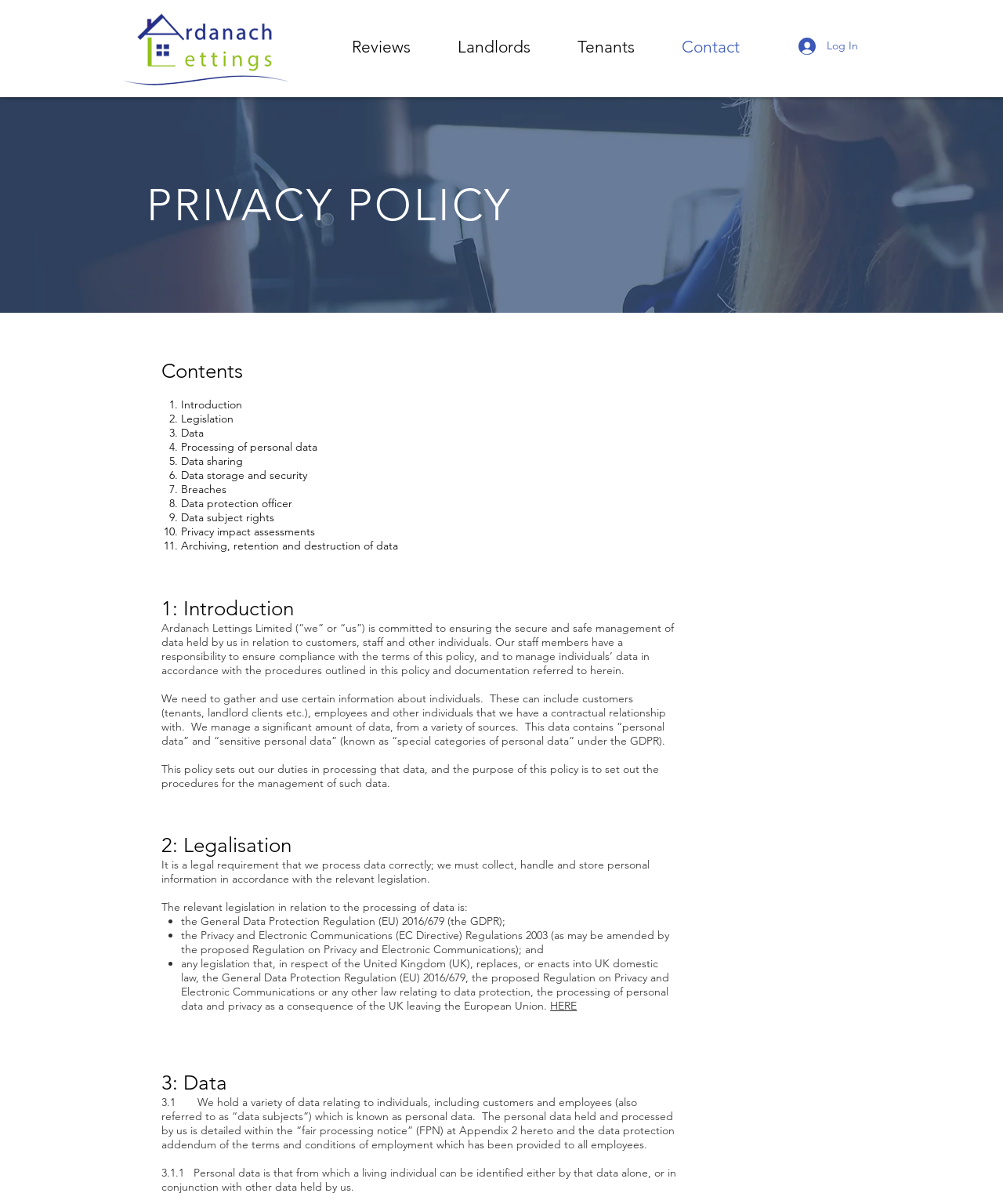Look at the image and answer the question in detail:
What type of data is held by the company?

I found the answer by reading the text in the webpage, specifically in the section '3: Data' where it says 'We hold a variety of data relating to individuals, including customers and employees (also referred to as “data subjects”) which is known as personal data.'